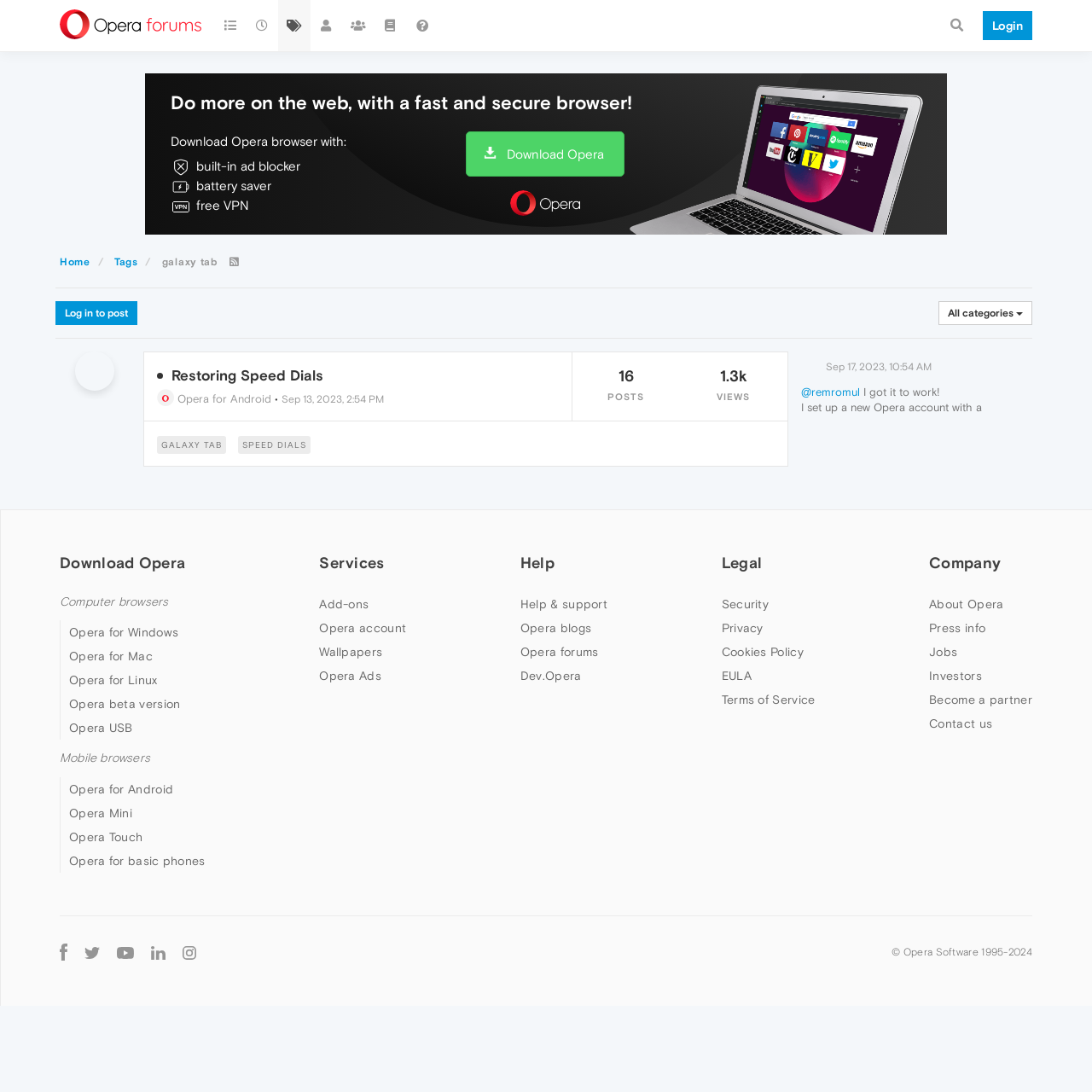Determine the bounding box for the described HTML element: "Opera beta version". Ensure the coordinates are four float numbers between 0 and 1 in the format [left, top, right, bottom].

[0.063, 0.638, 0.165, 0.651]